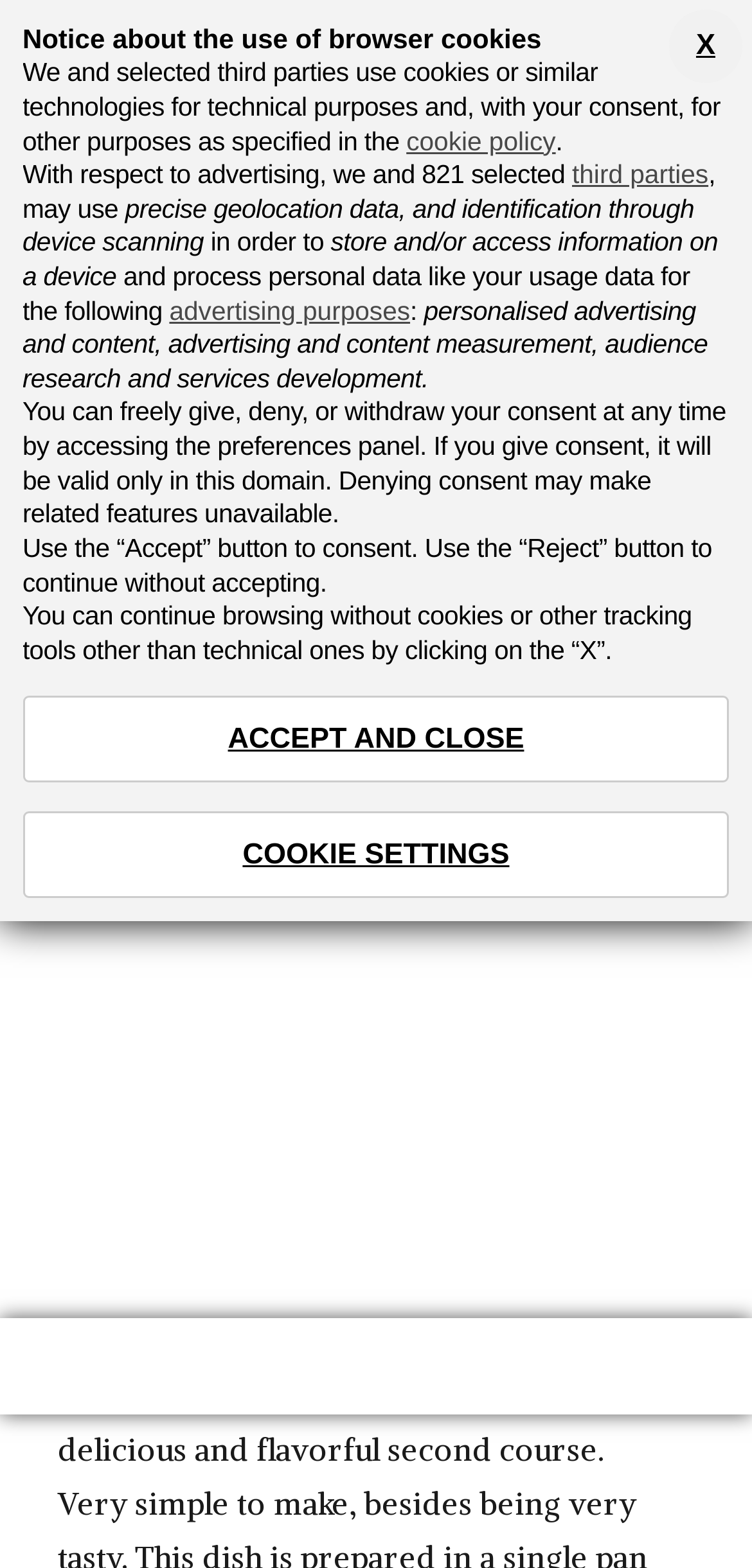Carefully examine the image and provide an in-depth answer to the question: What is the author of the recipe?

I found the answer by looking at the link 'My diary of italian recipes' which is located at the top of the webpage, indicating that it is the author of the recipe.